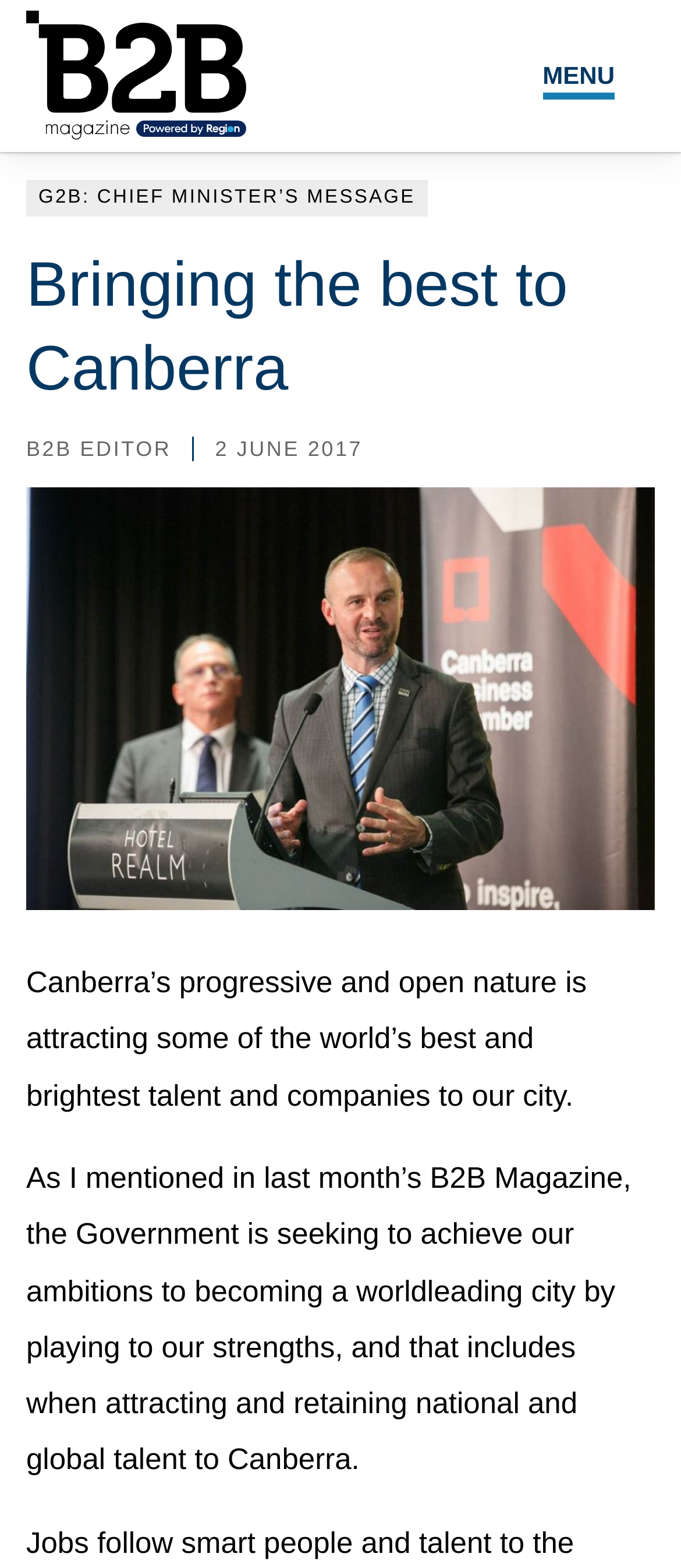Look at the image and write a detailed answer to the question: 
What is the name of the magazine?

I determined the answer by looking at the root element 'Bringing the best to Canberra | B2B Magazine' which suggests that the webpage is related to a magazine called B2B Magazine.